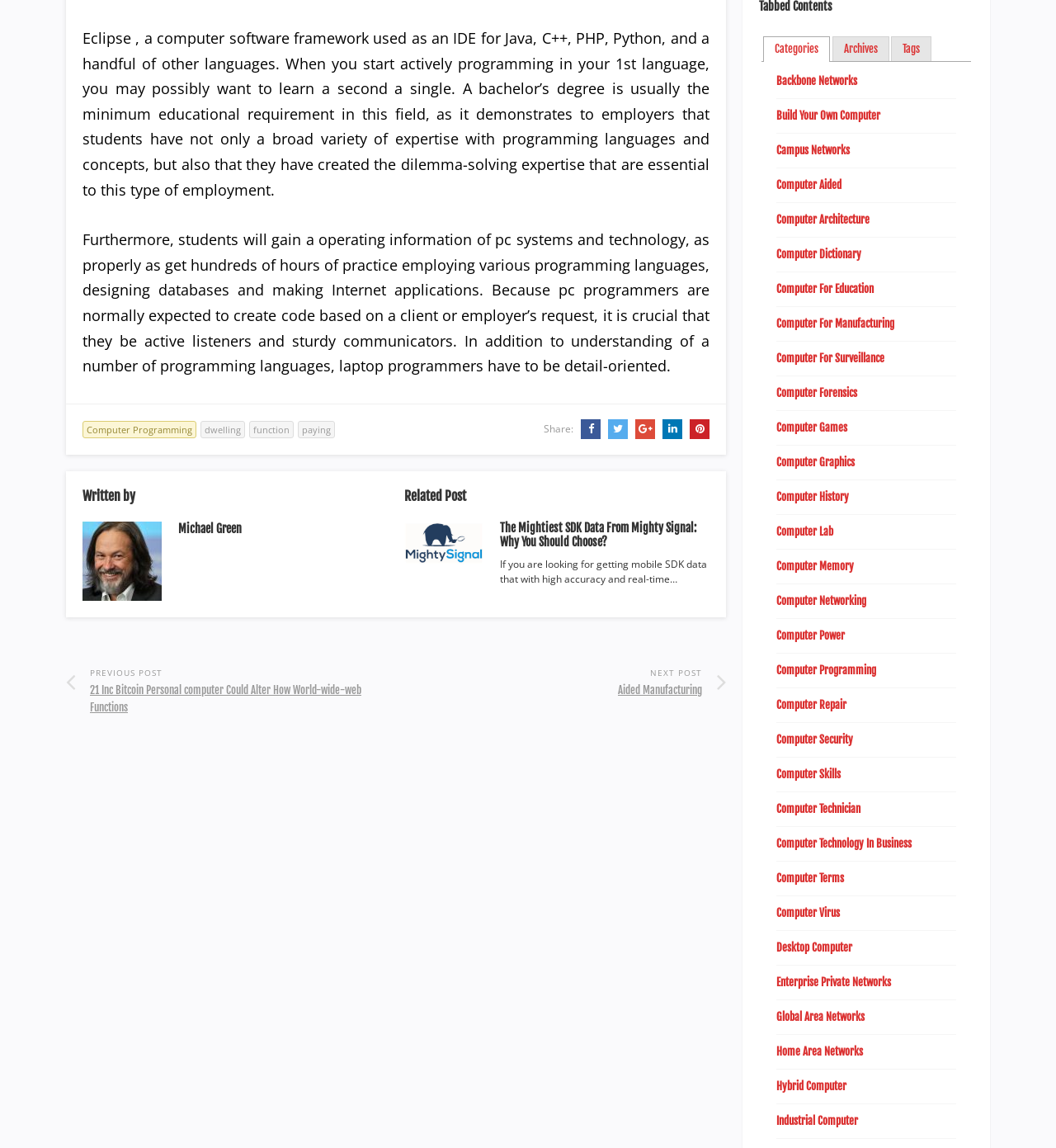Determine the bounding box coordinates for the UI element described. Format the coordinates as (top-left x, top-left y, bottom-right x, bottom-right y) and ensure all values are between 0 and 1. Element description: Computer Dictionary

[0.735, 0.216, 0.815, 0.228]